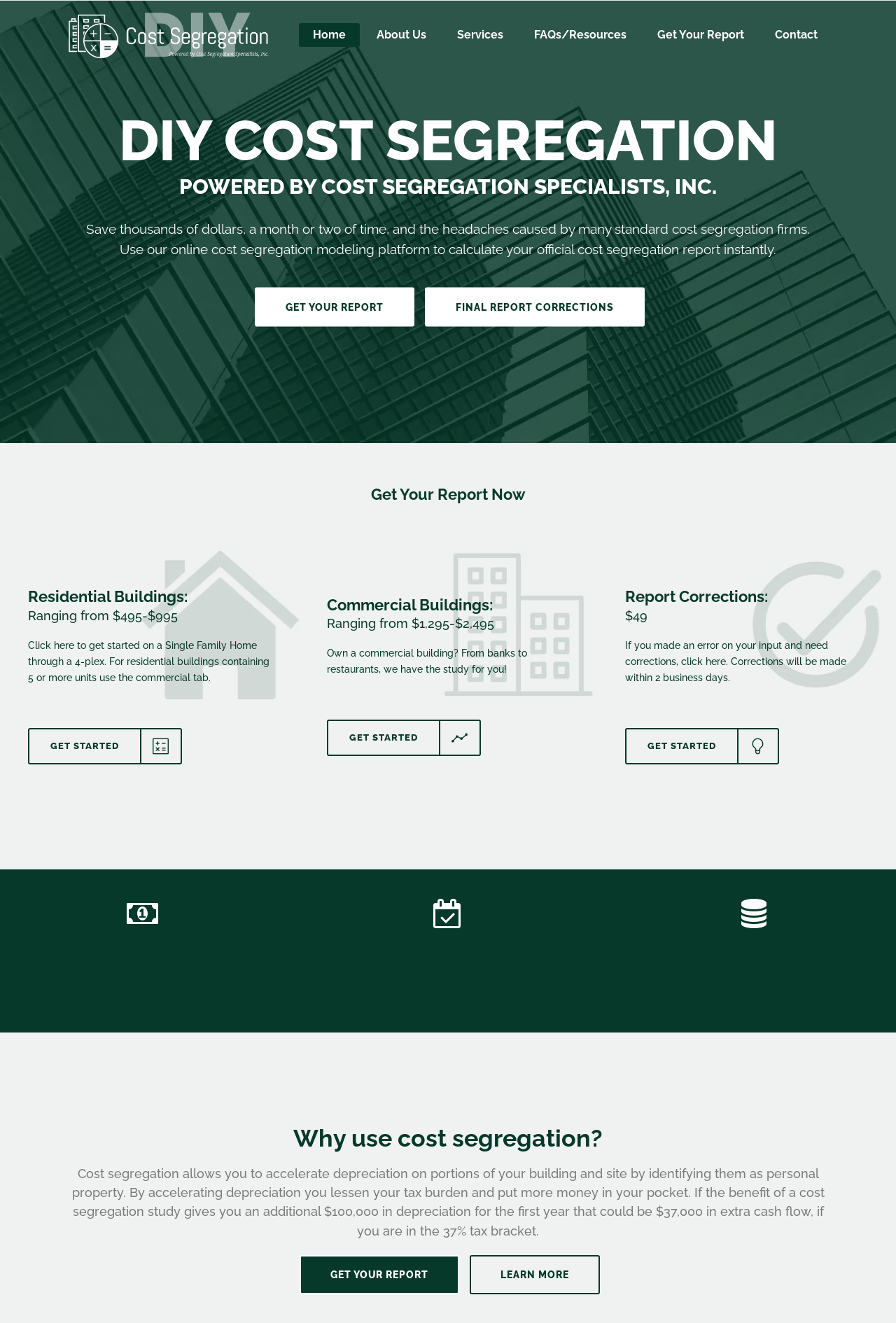Please find the bounding box coordinates of the section that needs to be clicked to achieve this instruction: "Learn more about cost segregation".

[0.524, 0.949, 0.67, 0.978]